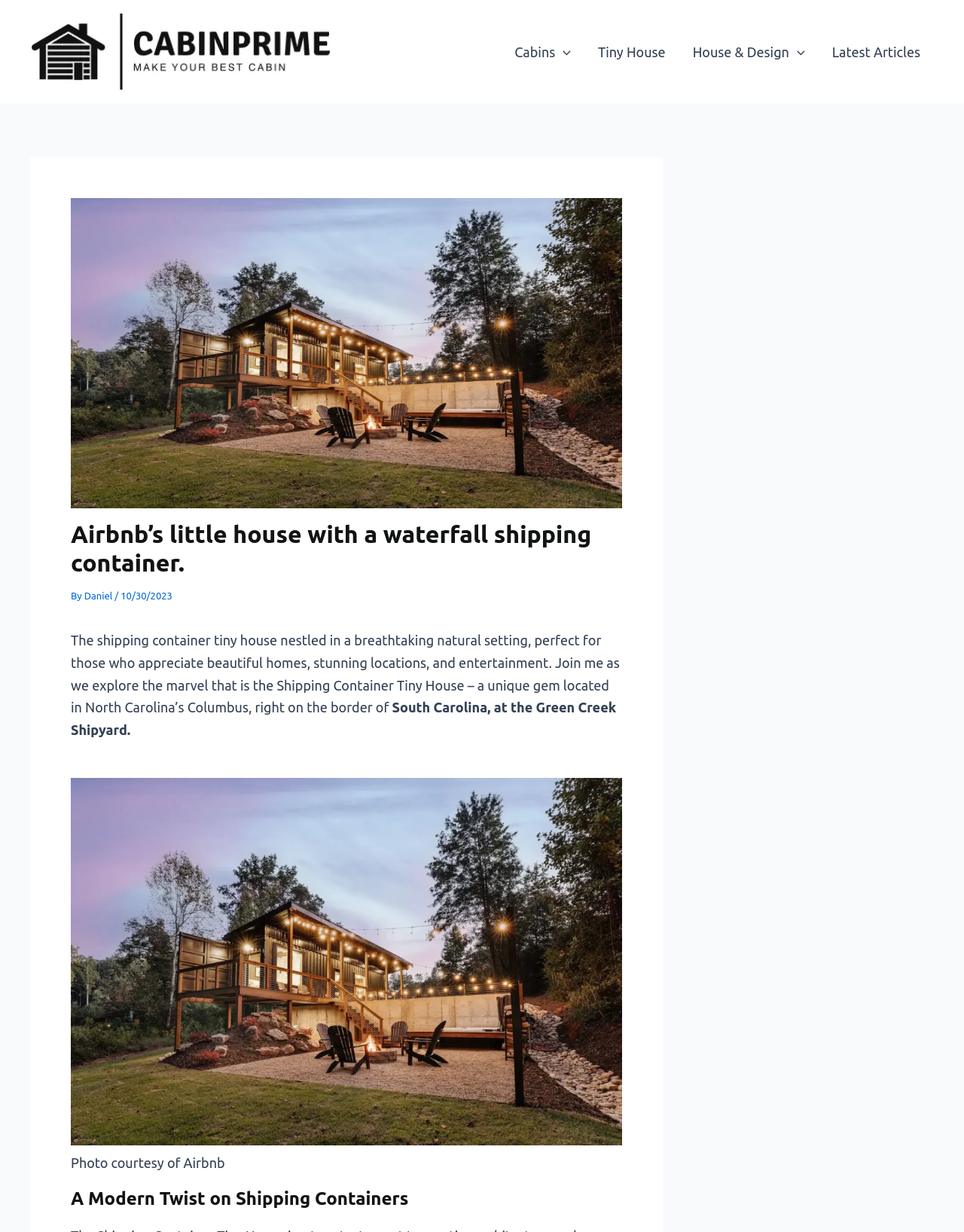Use a single word or phrase to answer the following:
What is the date of publication of this article?

10/30/2023